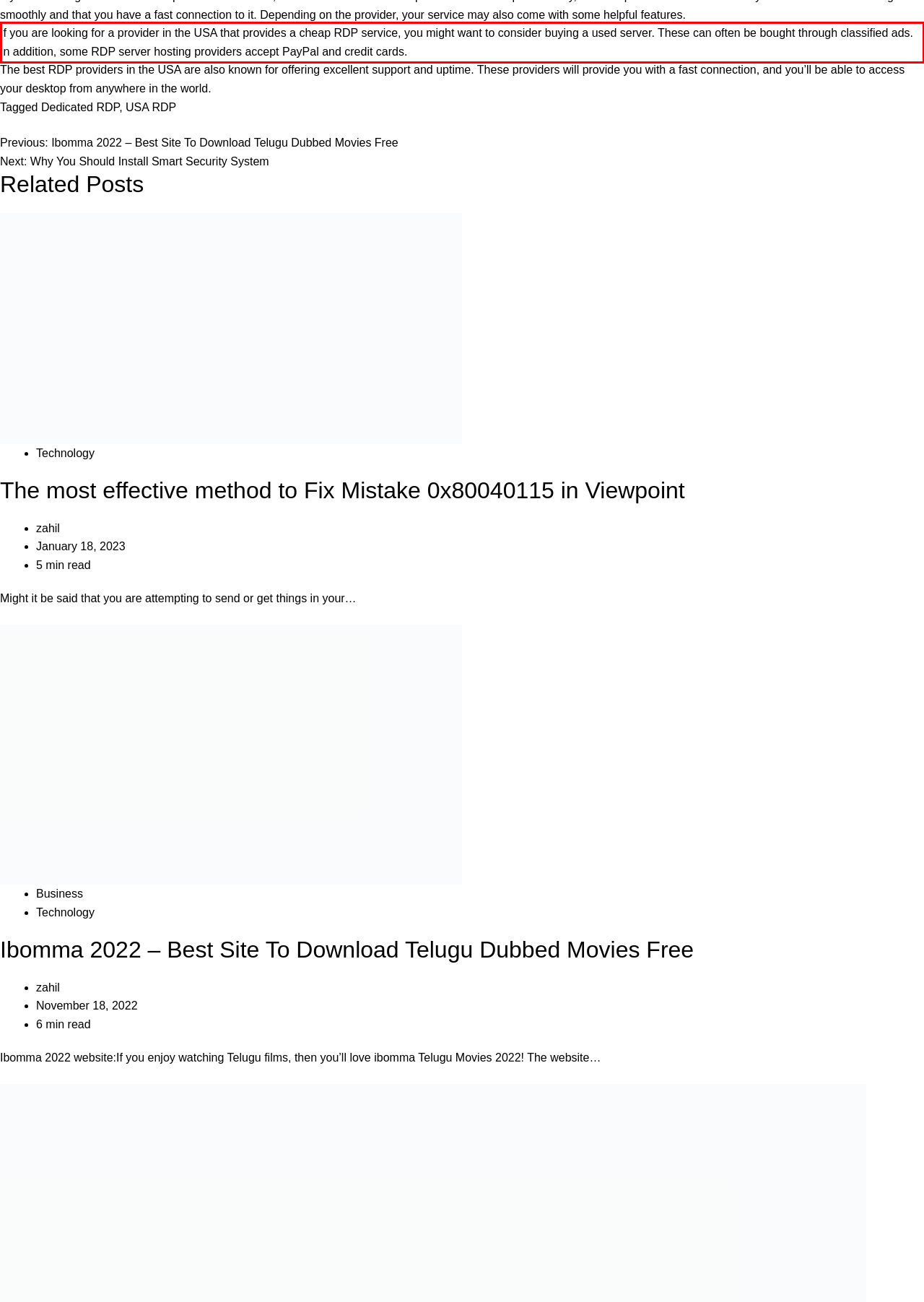You have a screenshot of a webpage with a red bounding box. Identify and extract the text content located inside the red bounding box.

If you are looking for a provider in the USA that provides a cheap RDP service, you might want to consider buying a used server. These can often be bought through classified ads. In addition, some RDP server hosting providers accept PayPal and credit cards.